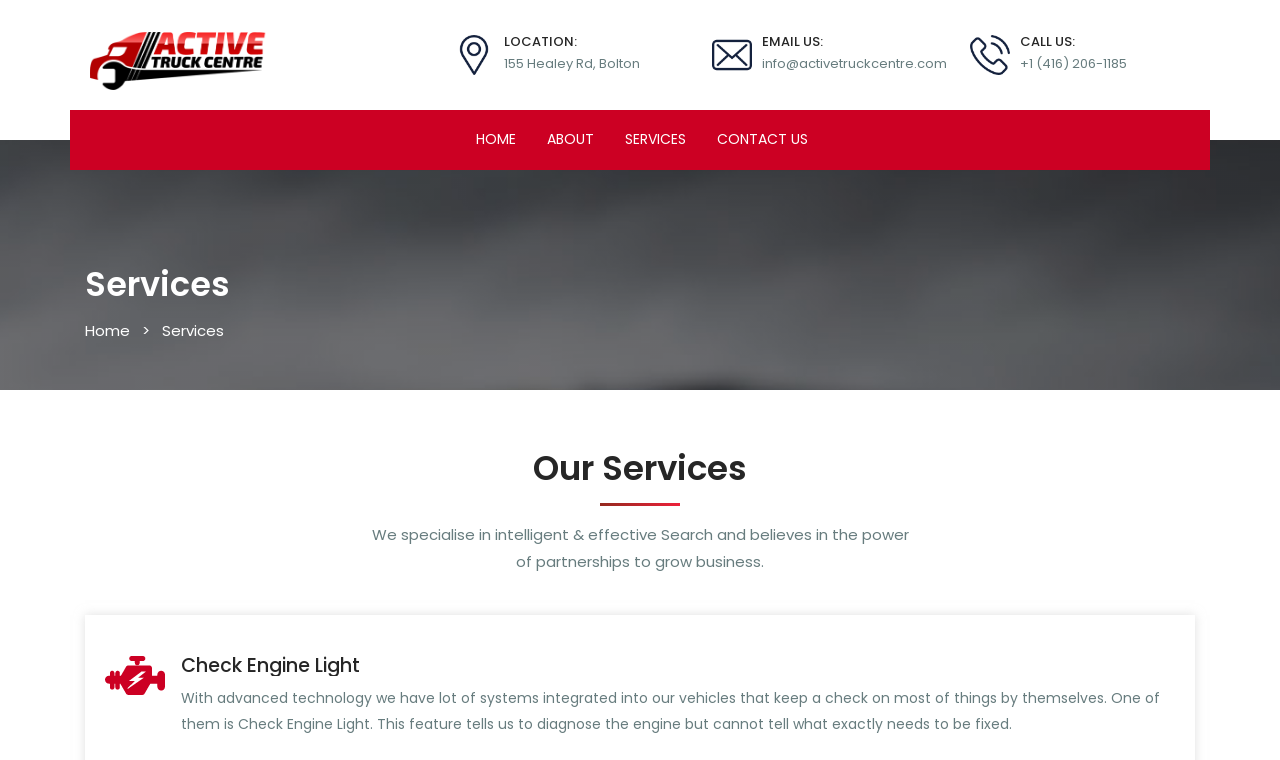Give a one-word or one-phrase response to the question:
What is the purpose of the Check Engine Light feature?

to diagnose the engine